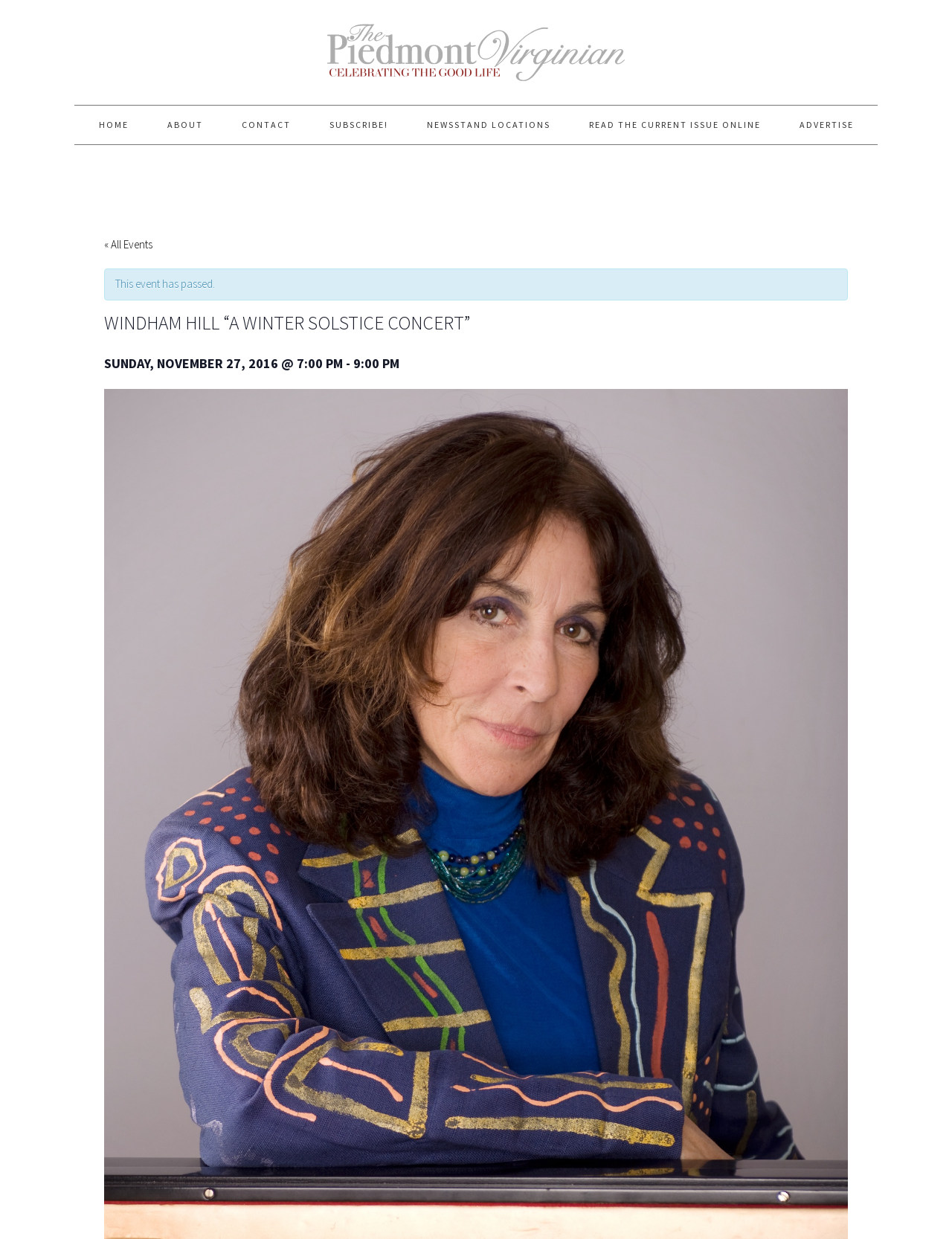Identify the bounding box coordinates for the UI element described as follows: "Read the Current Issue Online". Ensure the coordinates are four float numbers between 0 and 1, formatted as [left, top, right, bottom].

[0.599, 0.085, 0.818, 0.116]